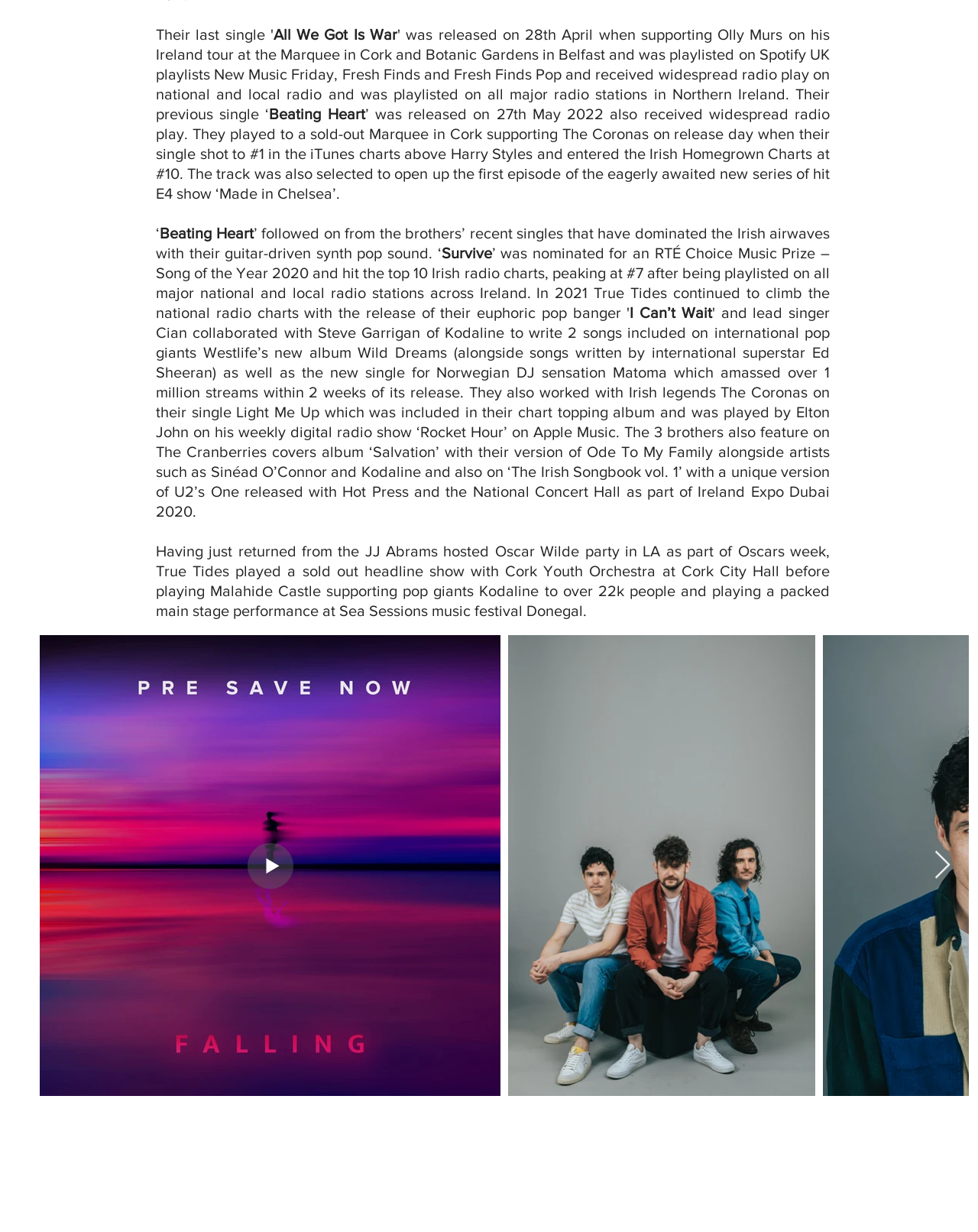Using the webpage screenshot, locate the HTML element that fits the following description and provide its bounding box: "aria-label="Black Spotify Icon"".

[0.577, 0.902, 0.6, 0.921]